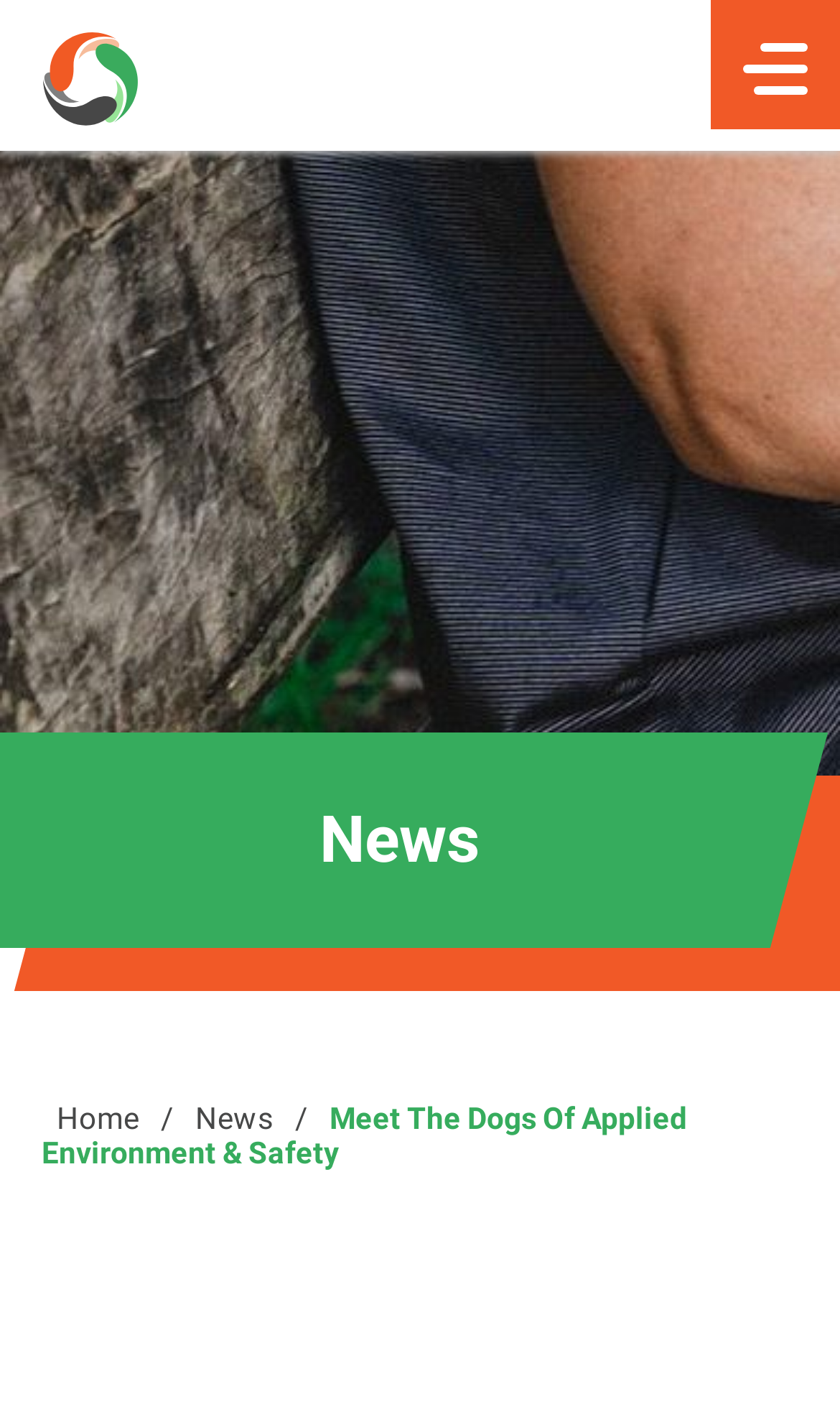Generate a comprehensive caption for the webpage you are viewing.

The webpage is about introducing the dogs of Applied Environment & Safety. At the top left corner, there is a link to the AES logo, accompanied by an image of the logo. On the top right corner, there is a button that controls the main menu. 

Below the logo, there is a navigation menu with three links: "Home", separated by a slash, and "News". These links are positioned horizontally, with "Home" on the left, followed by the slash, and then "News" on the right.

The main content of the page is a title, "Meet The Dogs Of Applied Environment & Safety", which is located below the navigation menu. There is no other content or images mentioned in the accessibility tree, but based on the meta description, it is likely that the page will introduce four dogs, Lottie, Zeena, Milly, and another unnamed dog, who are part of the team at Applied Environment & Safety.